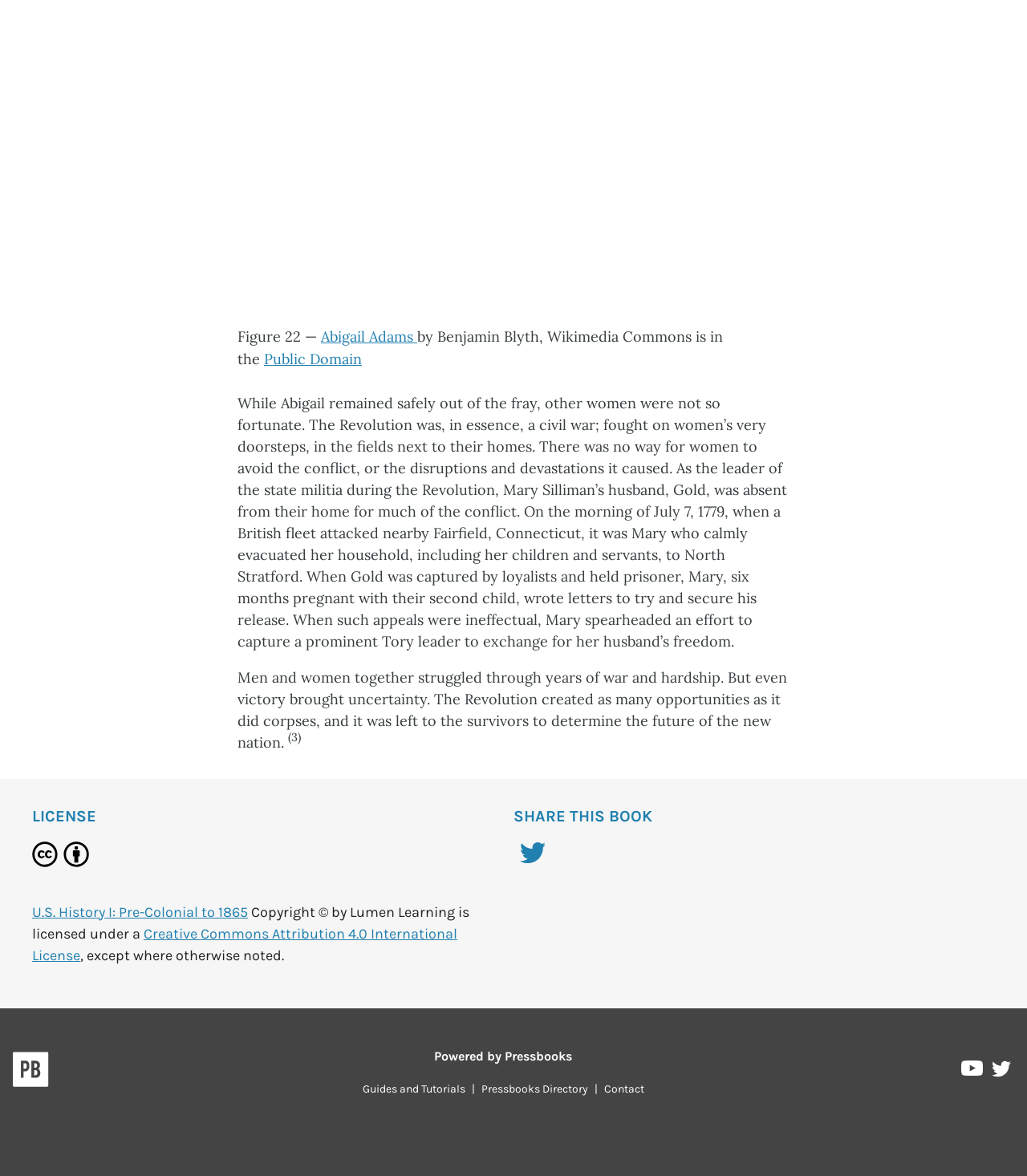Locate the bounding box coordinates of the clickable area needed to fulfill the instruction: "View U.S. History I: Pre-Colonial to 1865".

[0.031, 0.768, 0.241, 0.783]